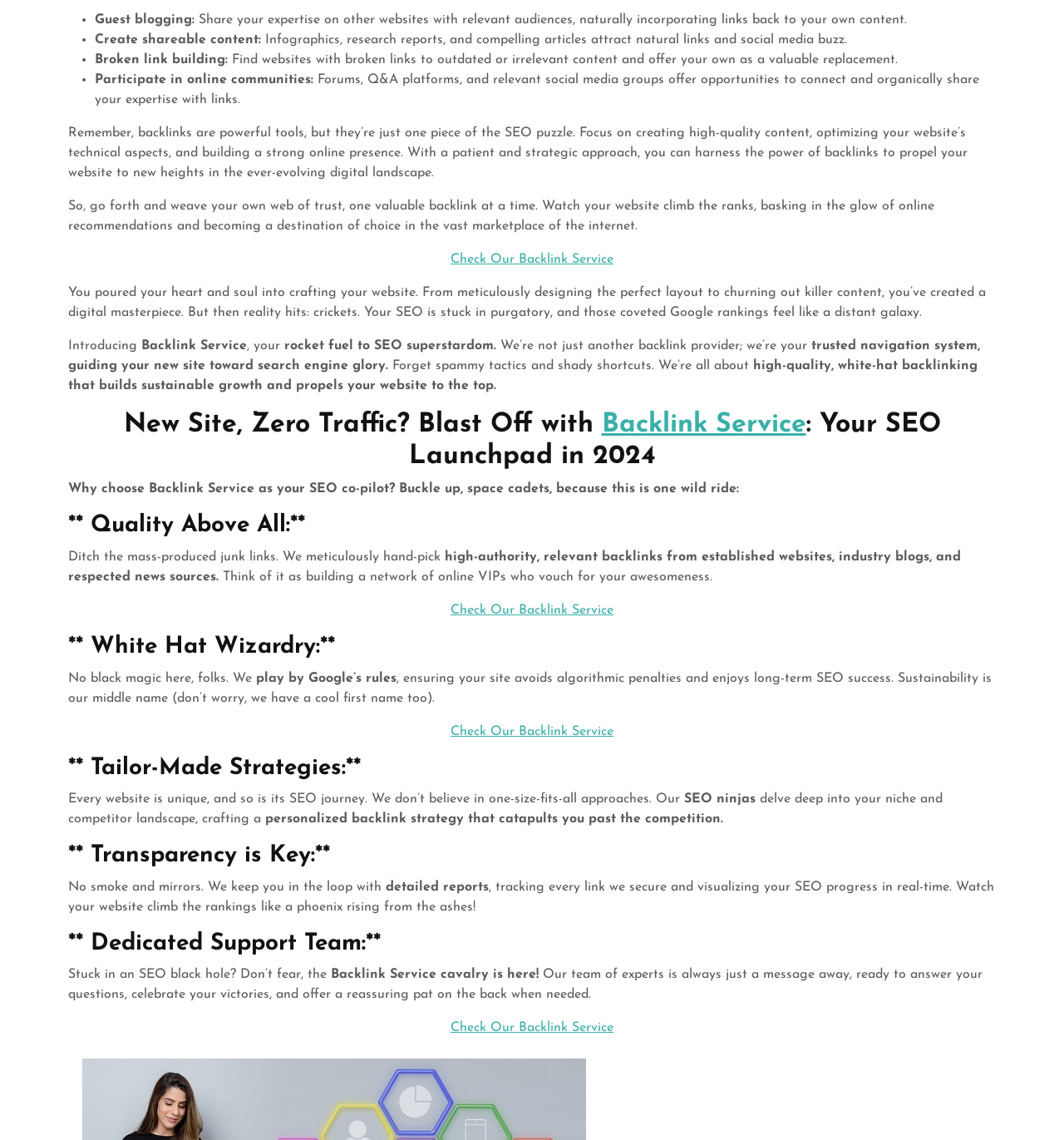What kind of support does the Backlink Service offer?
Based on the image content, provide your answer in one word or a short phrase.

Dedicated support team